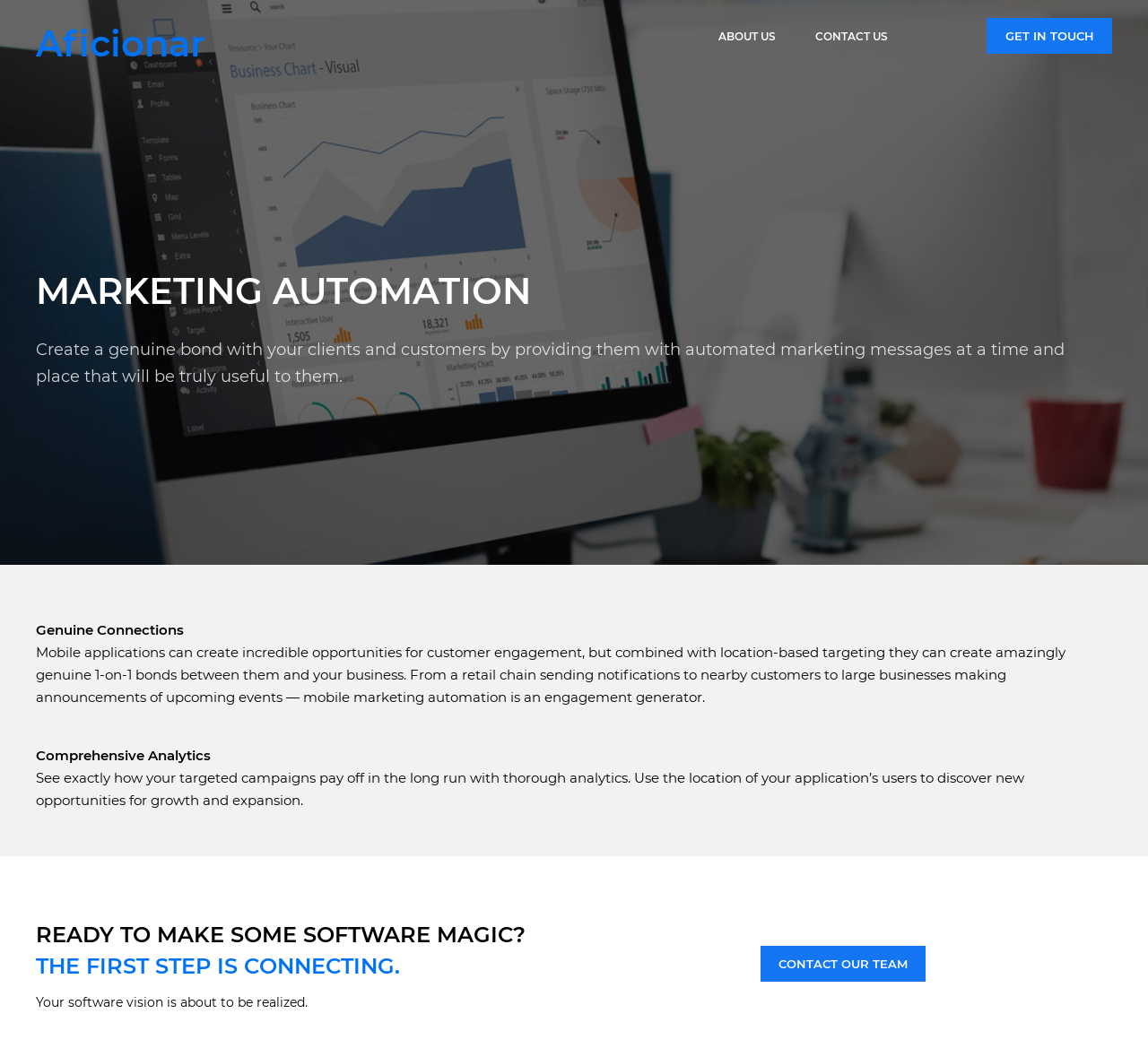Summarize the contents and layout of the webpage in detail.

The webpage is about marketing automation software by Aficionar, focusing on creating genuine bonds with clients and customers through automated marketing messages. 

At the top left, there is a link to Aficionar, accompanied by a heading with the same name. To the right, there are three links: "ABOUT US", "CONTACT US", and "GET IN TOUCH", aligned horizontally. 

Below the top section, a prominent heading "MARKETING AUTOMATION" is centered, followed by a paragraph of text that explains the benefits of automated marketing messages. 

Further down, there is a section with a heading "Genuine Connections", which discusses the potential of mobile applications in creating customer engagement. This section is separated from the previous one by a horizontal separator. 

Next, a section with a heading "Comprehensive Analytics" explains the importance of thorough analytics in targeted campaigns. 

Finally, at the bottom, there is a call-to-action section with a heading "READY TO MAKE SOME SOFTWARE MAGIC? THE FIRST STEP IS CONNECTING." Below this, there is a short sentence "Your software vision is about to be realized." and a link to "CONTACT OUR TEAM" on the right.